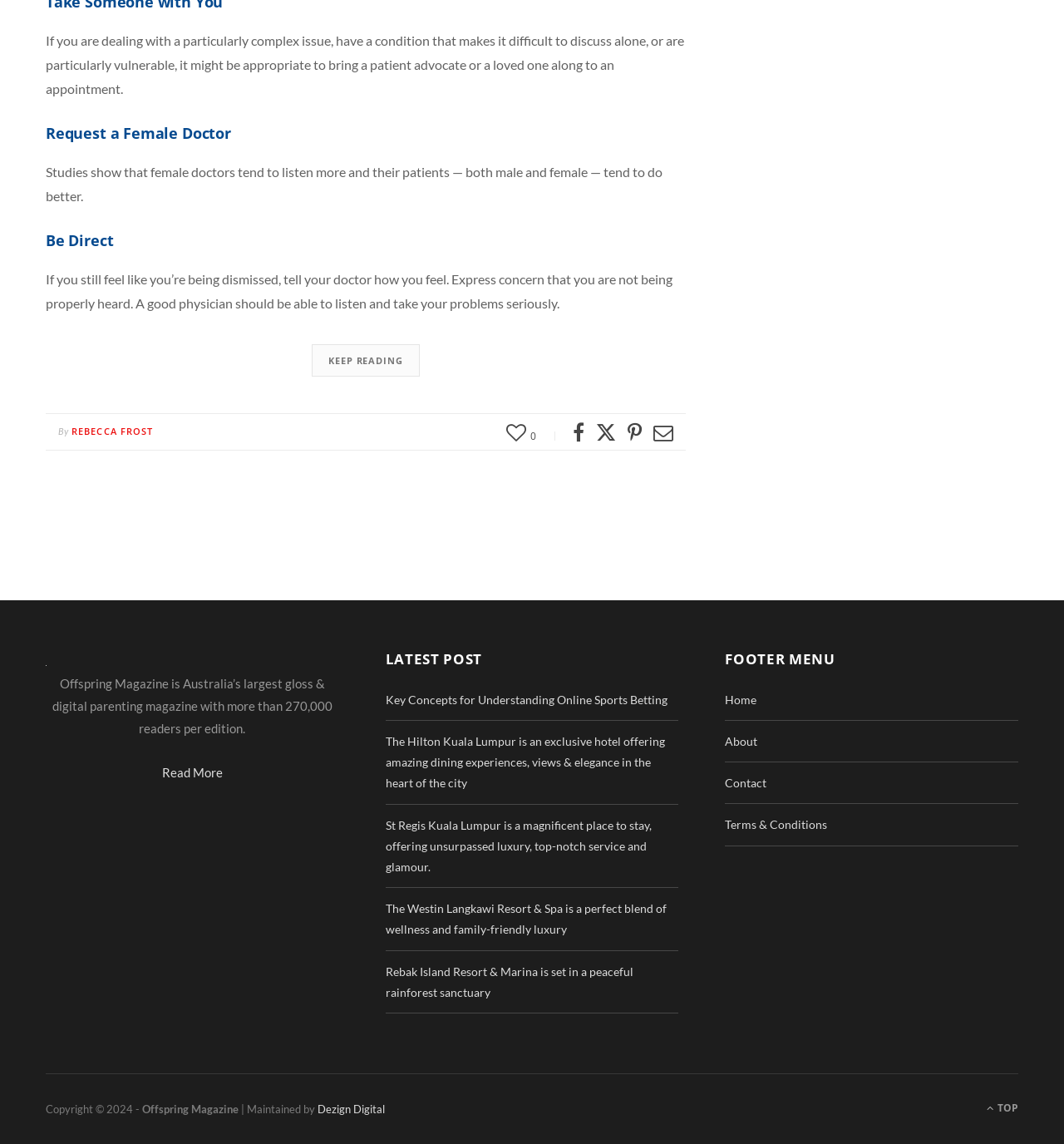Identify the bounding box coordinates for the UI element described by the following text: "Terms & Conditions". Provide the coordinates as four float numbers between 0 and 1, in the format [left, top, right, bottom].

[0.681, 0.715, 0.778, 0.727]